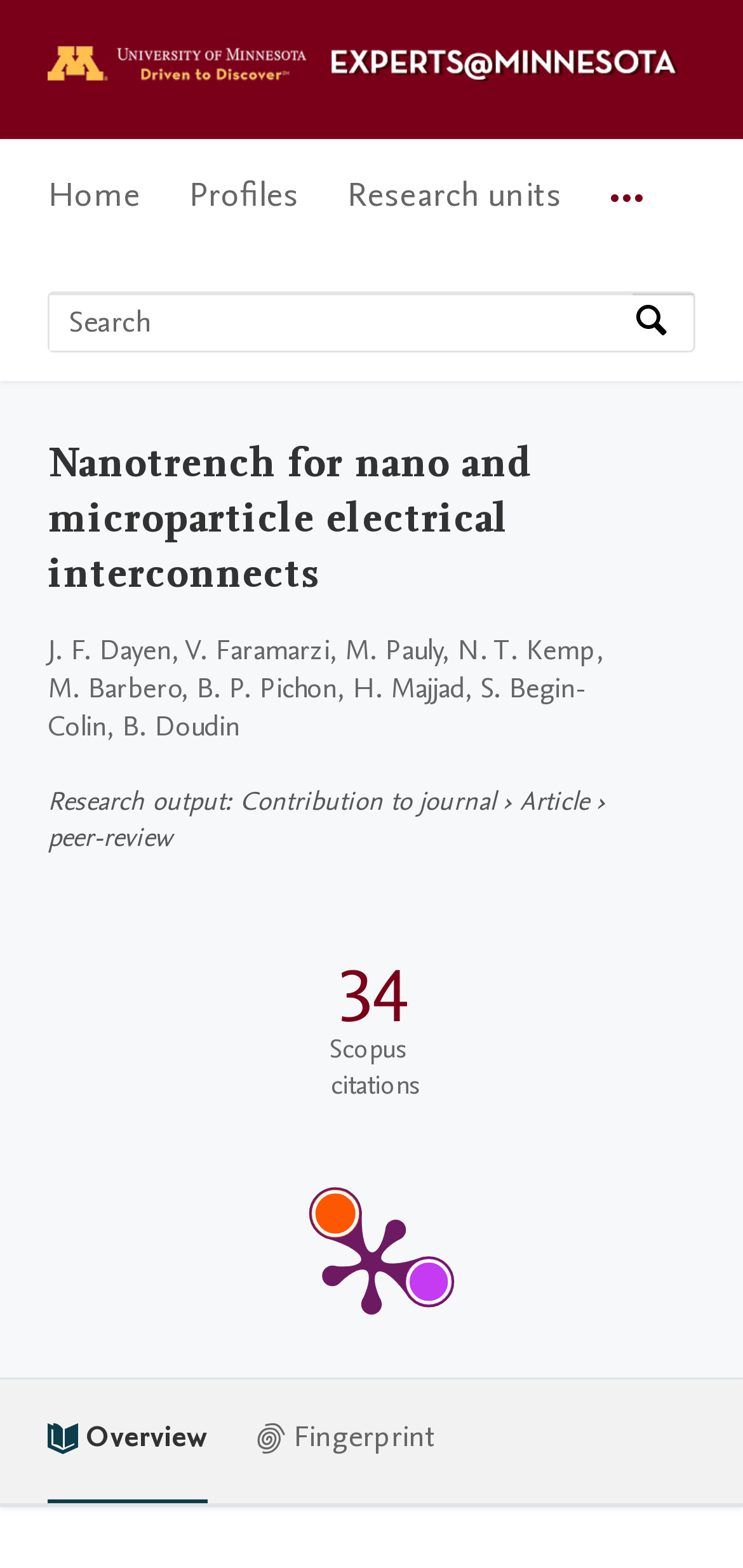What is the purpose of the search box?
Could you answer the question in a detailed manner, providing as much information as possible?

I found the answer by looking at the placeholder text 'Search by expertise, name or affiliation' in the search box, which indicates its purpose.